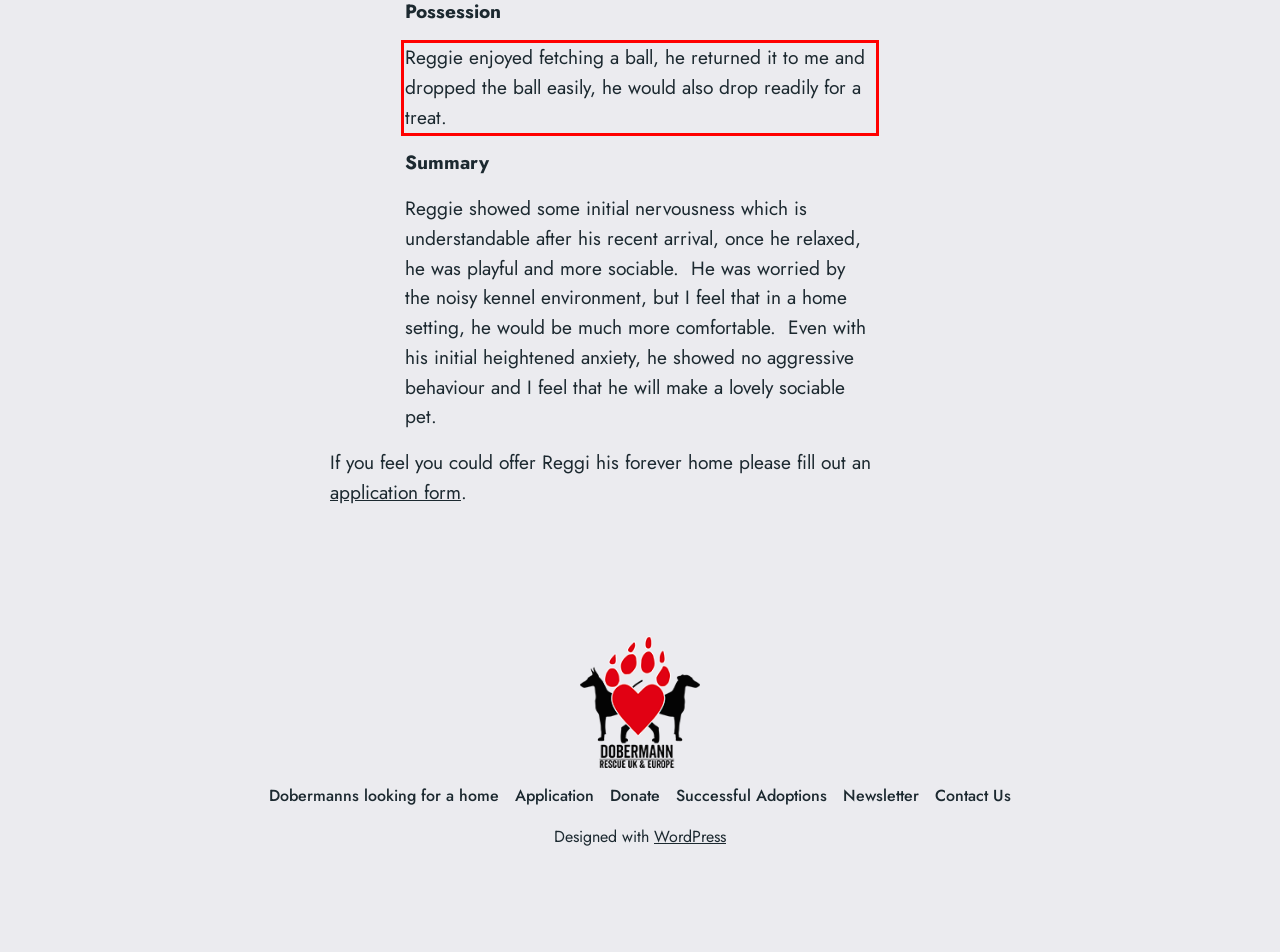Given a screenshot of a webpage, identify the red bounding box and perform OCR to recognize the text within that box.

Reggie enjoyed fetching a ball, he returned it to me and dropped the ball easily, he would also drop readily for a treat.